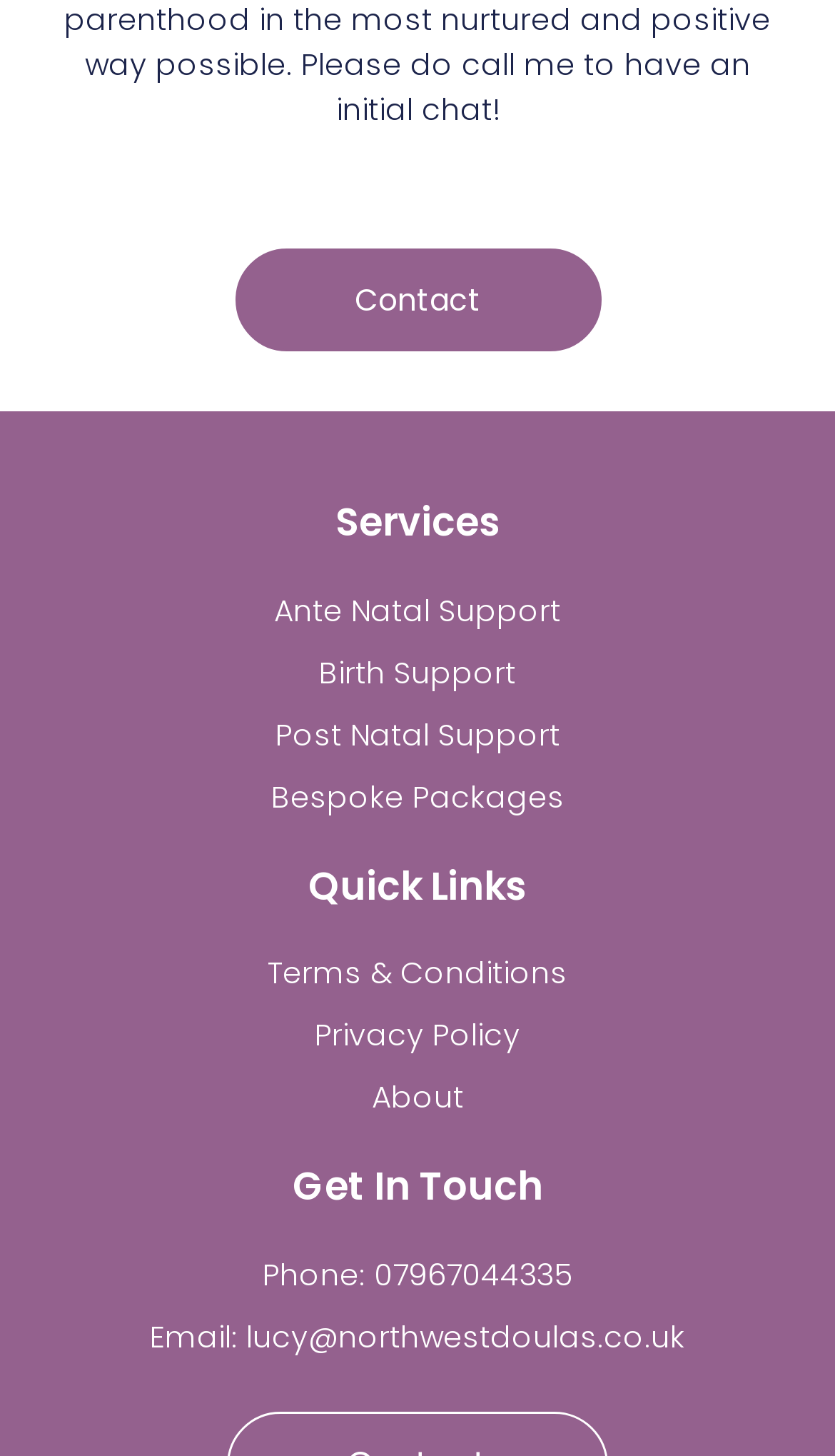Identify the bounding box coordinates of the region that should be clicked to execute the following instruction: "Get in touch through phone".

[0.126, 0.861, 0.874, 0.891]